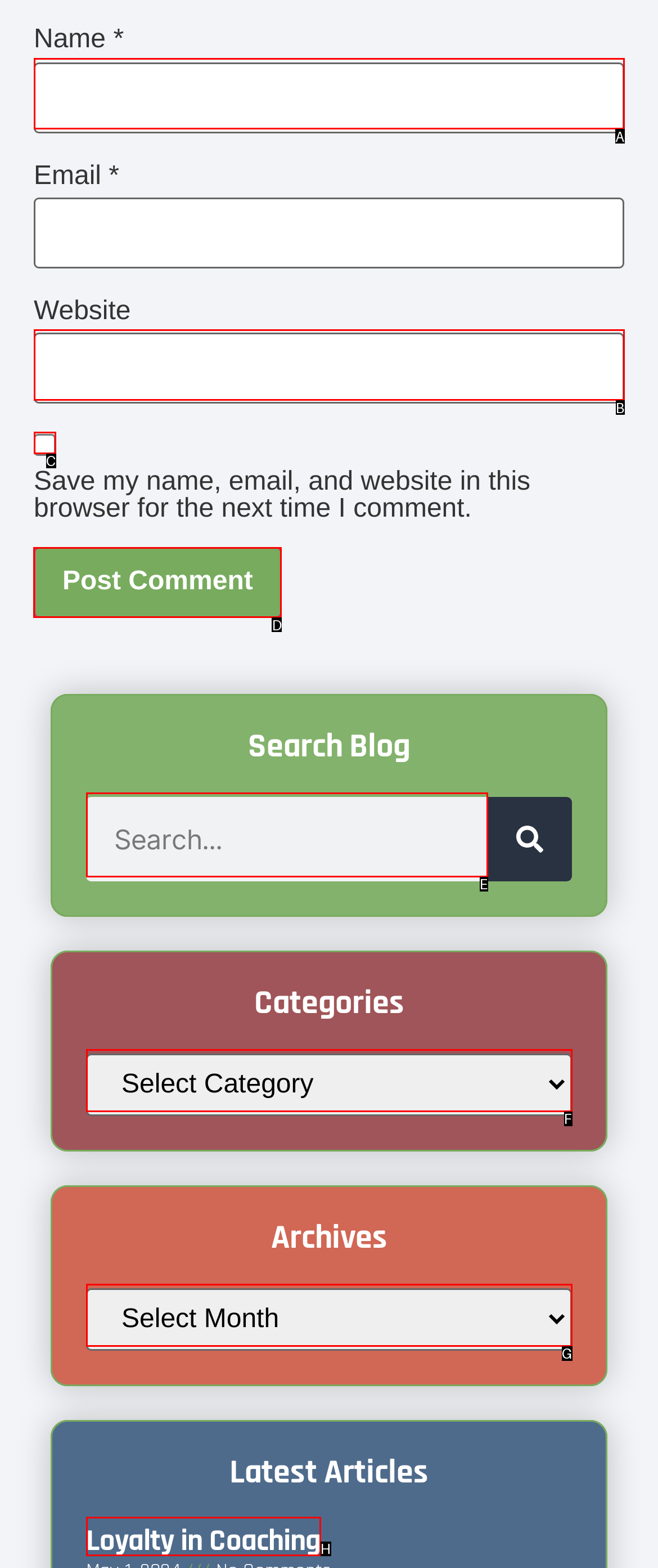From the options shown in the screenshot, tell me which lettered element I need to click to complete the task: Post a comment.

D